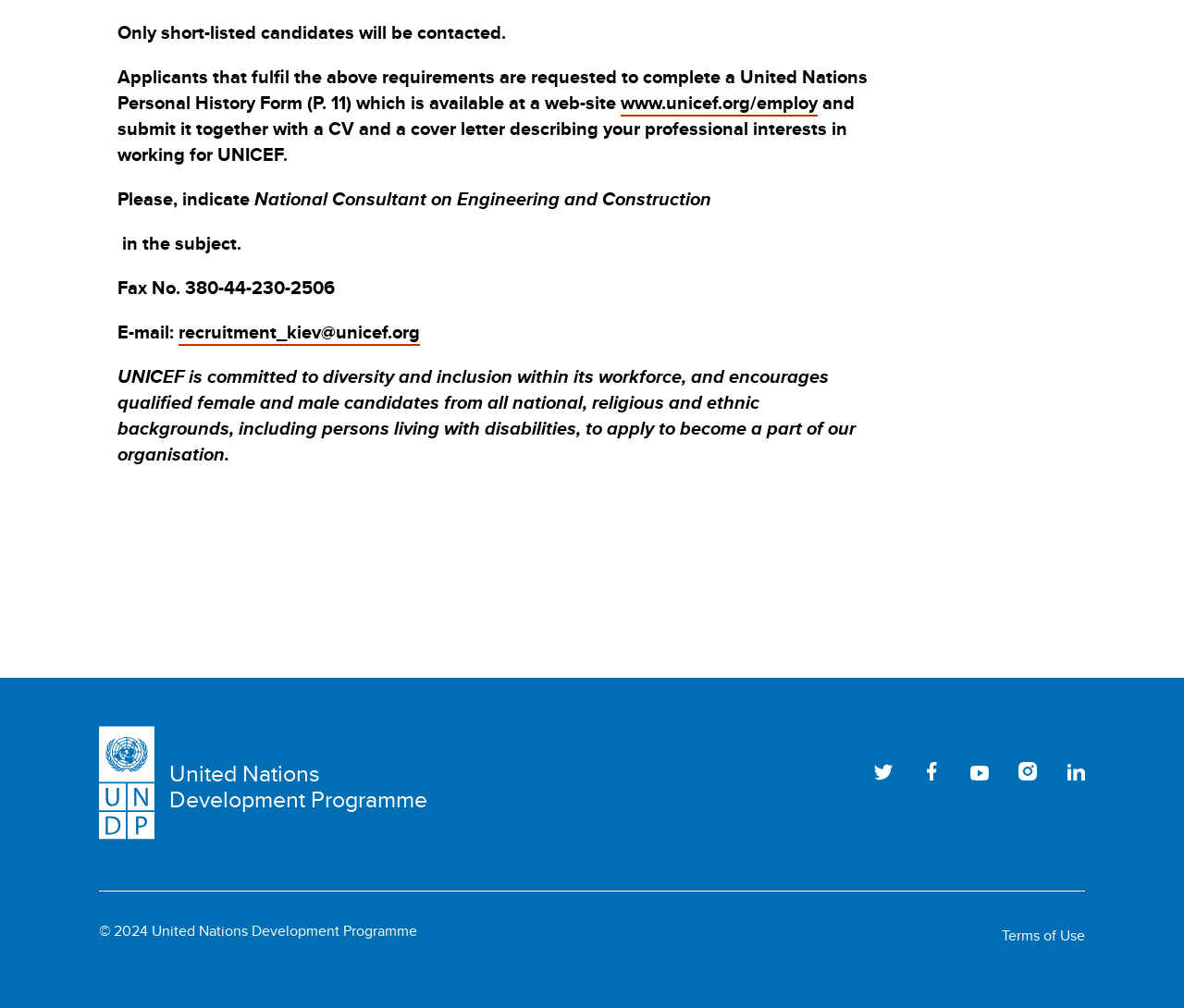What is the fax number?
Answer with a single word or phrase, using the screenshot for reference.

380-44-230-2506